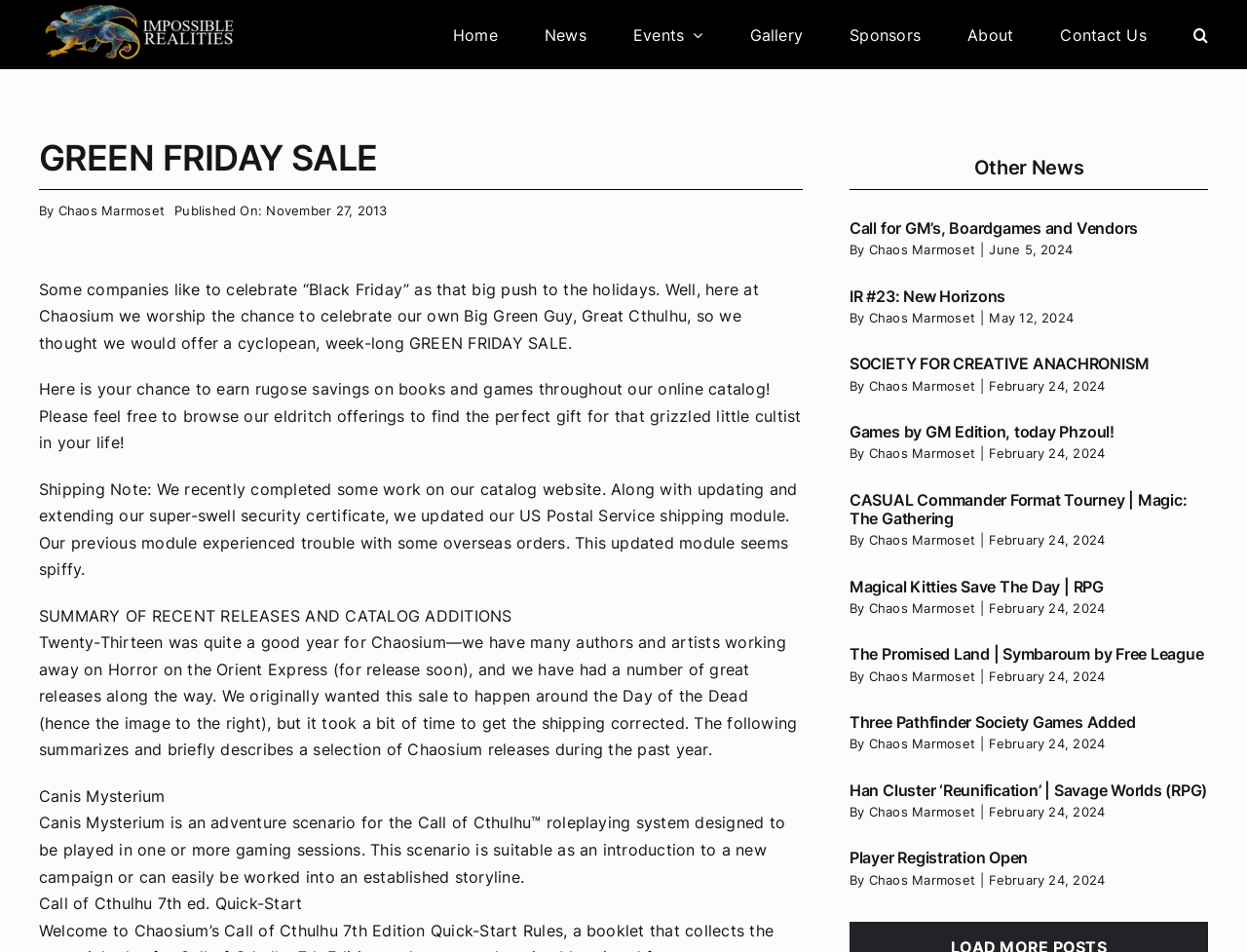What is the name of the sale?
Using the image, answer in one word or phrase.

GREEN FRIDAY SALE